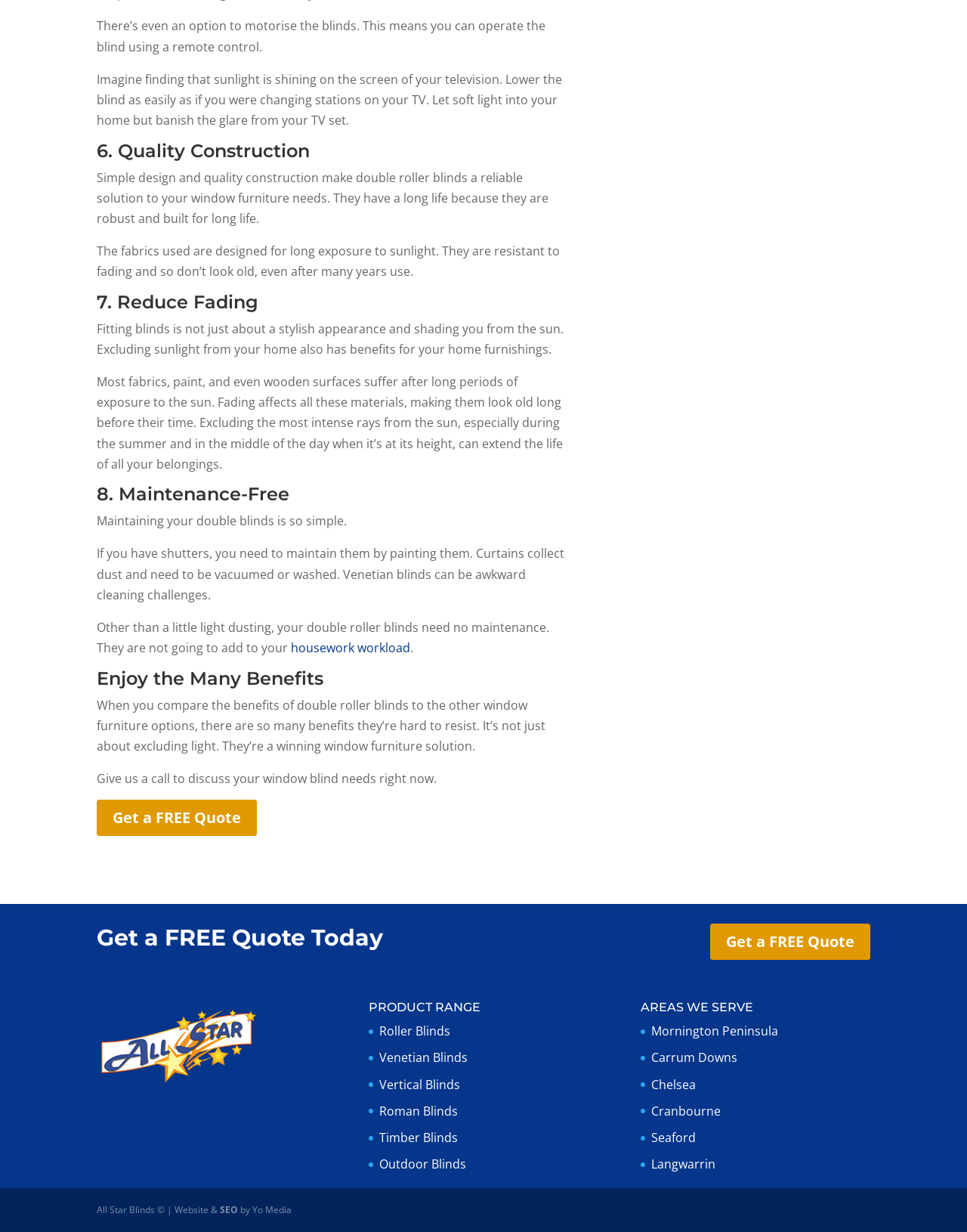What is the benefit of excluding sunlight from home?
Please answer the question with as much detail and depth as you can.

The text states, 'Excluding sunlight from your home also has benefits for your home furnishings. Most fabrics, paint, and even wooden surfaces suffer after long periods of exposure to the sun. Fading affects all these materials, making them look old long before their time. Excluding the most intense rays from the sun... can extend the life of all your belongings.' This suggests that excluding sunlight from home can extend the life of belongings.